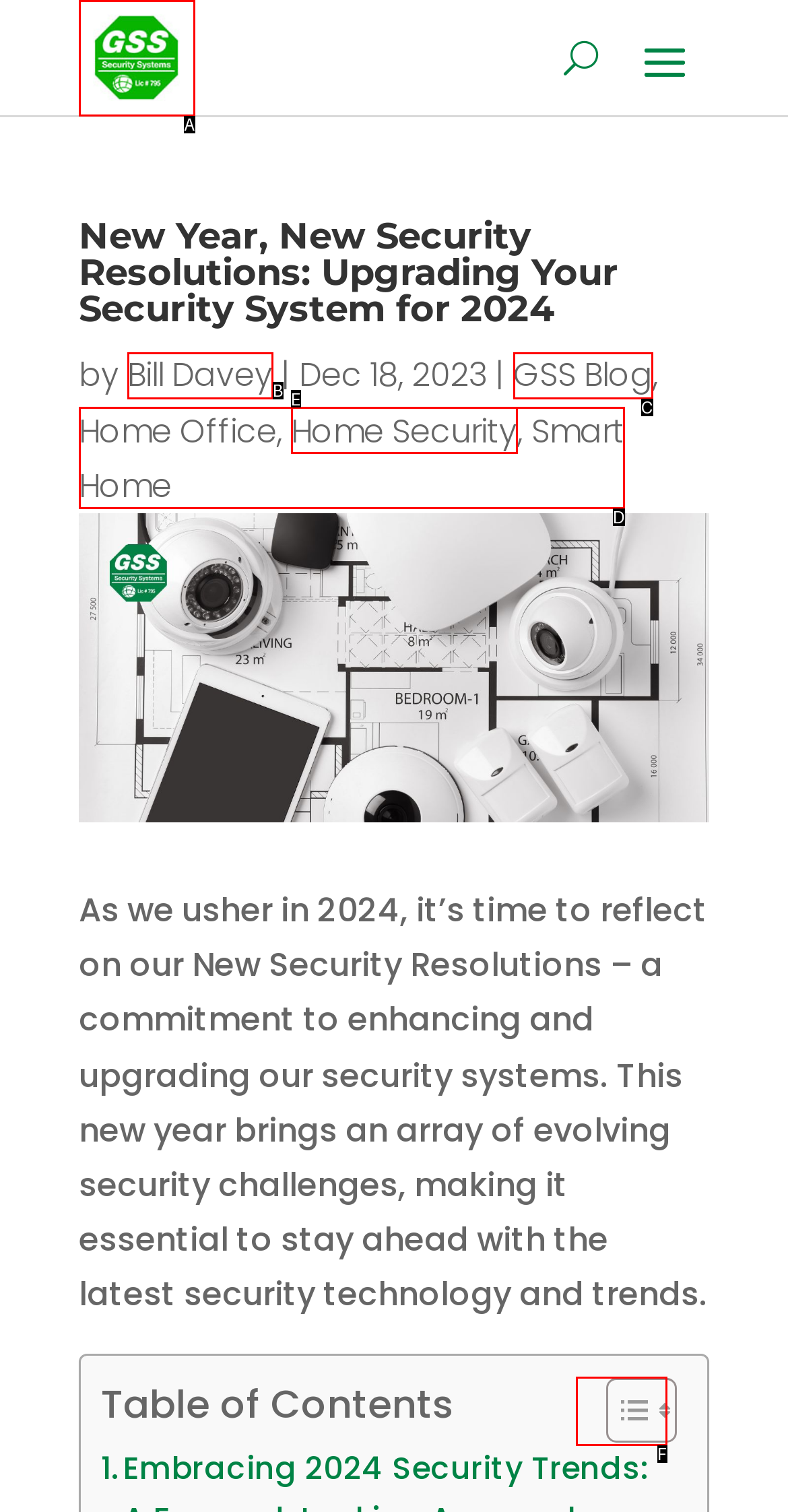Choose the HTML element that best fits the given description: Charity of Choice. Answer by stating the letter of the option.

None